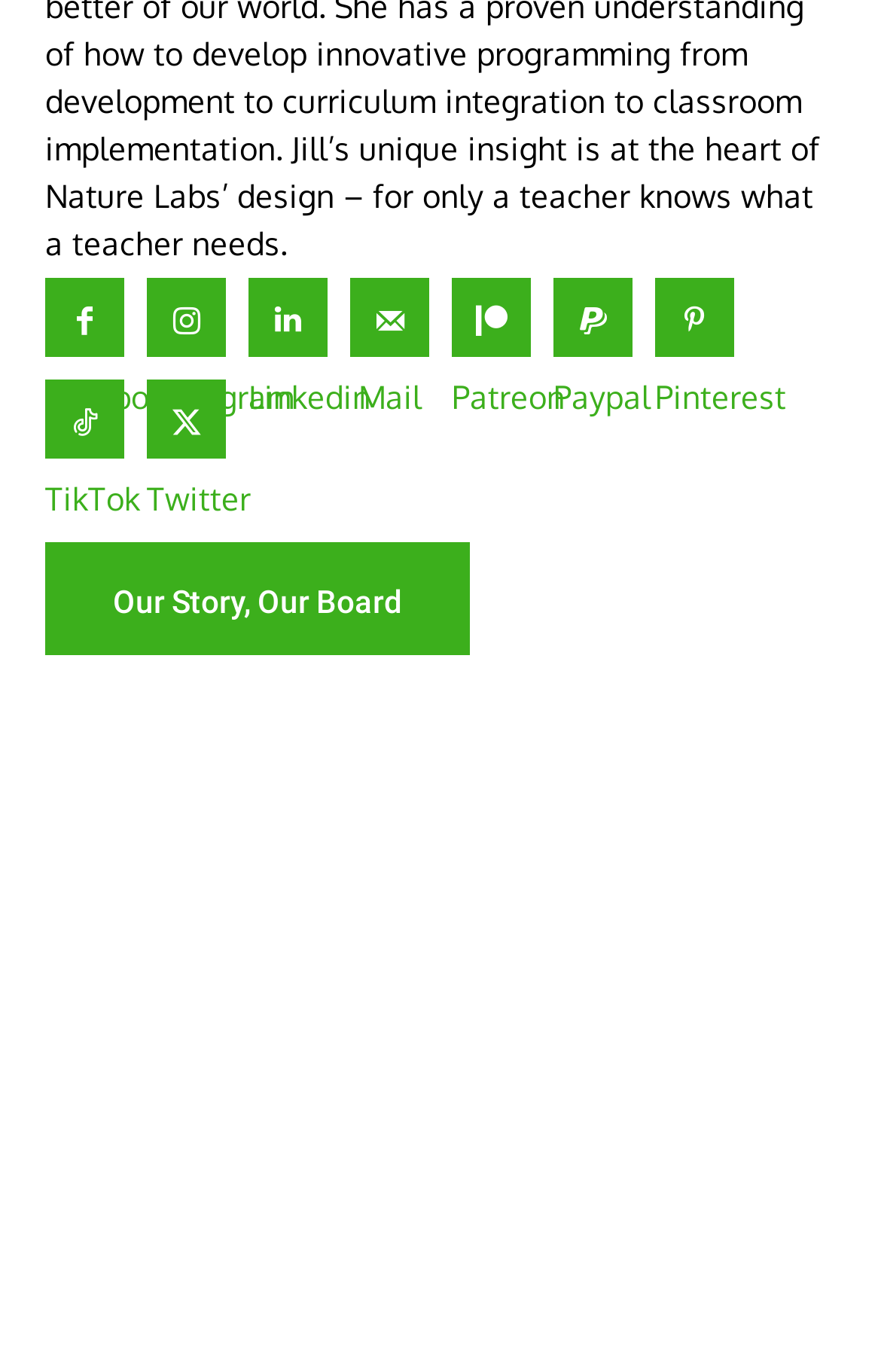Please give a one-word or short phrase response to the following question: 
How many links are there at the top of the webpage?

9